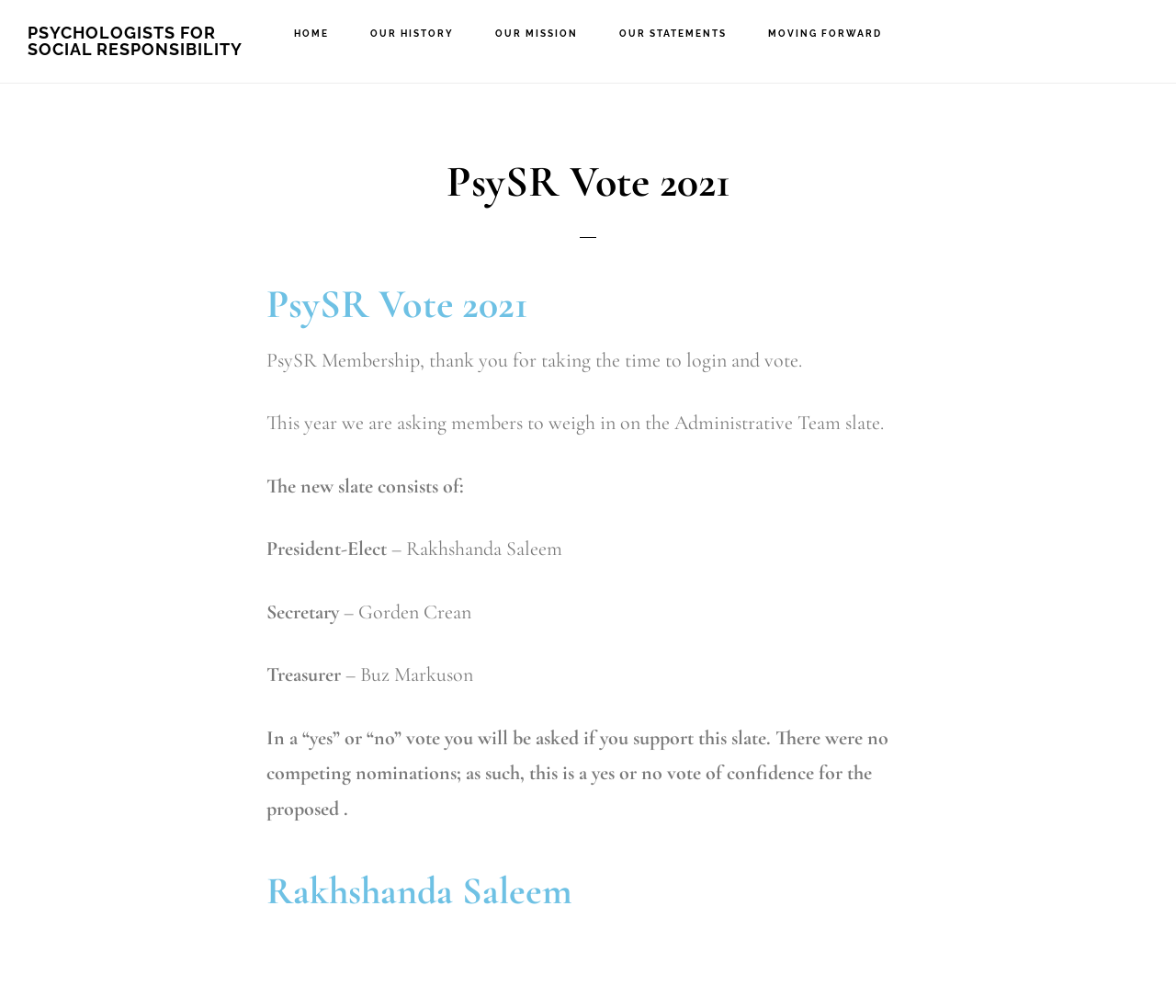Provide a single word or phrase to answer the given question: 
What is the purpose of this webpage?

Voting for PsySR Administrative Team